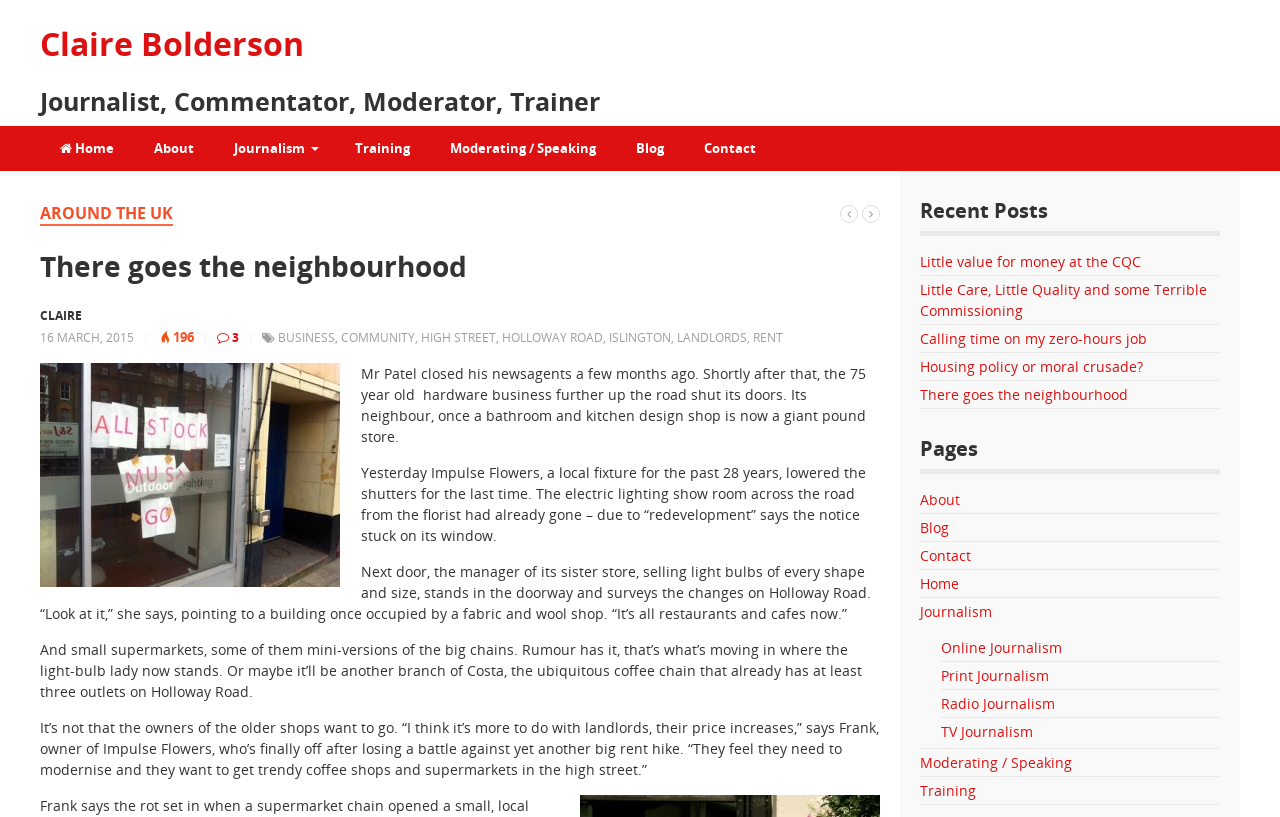For the element described, predict the bounding box coordinates as (top-left x, top-left y, bottom-right x, bottom-right y). All values should be between 0 and 1. Element description: Journalism

[0.167, 0.154, 0.262, 0.21]